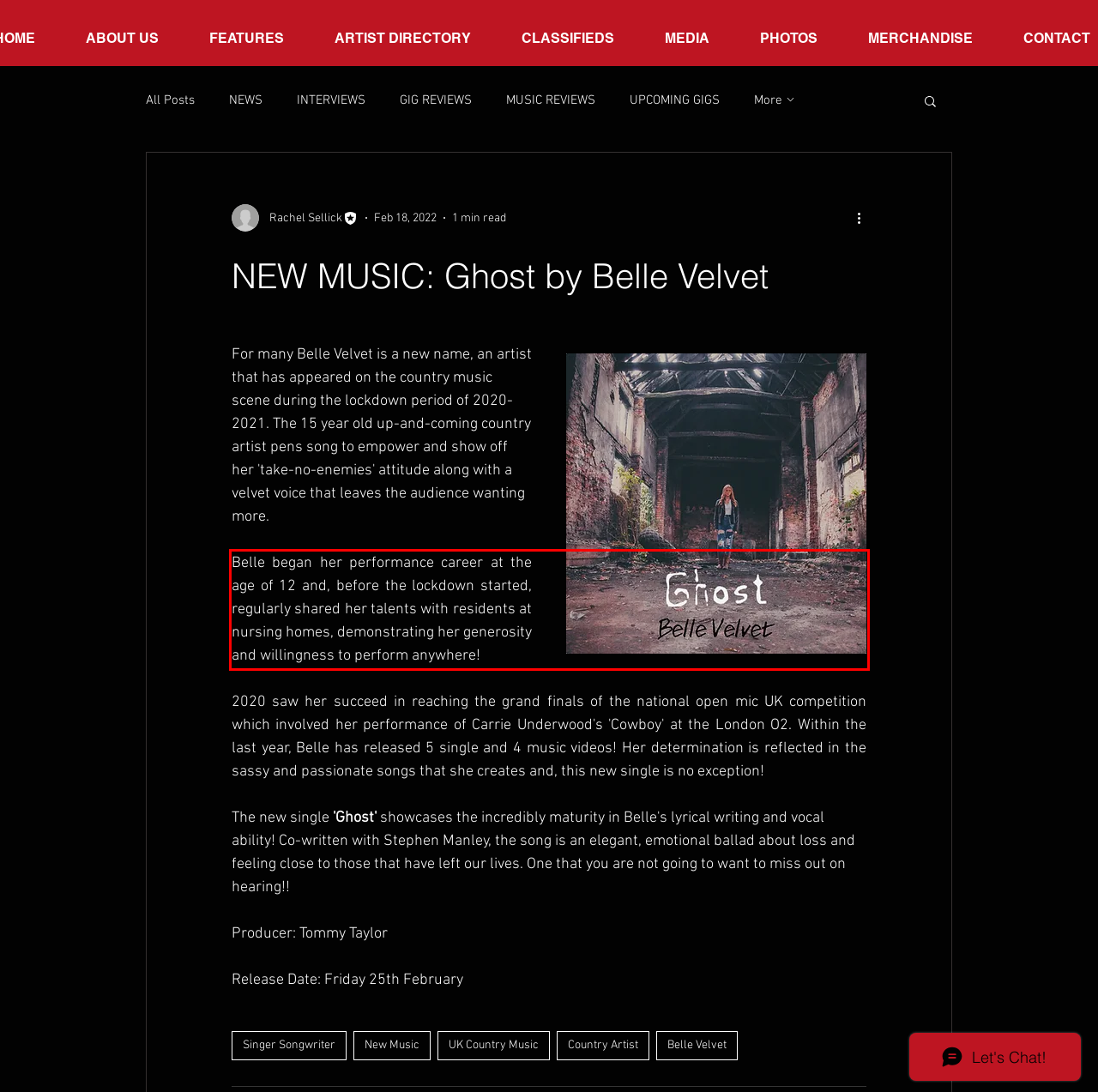Your task is to recognize and extract the text content from the UI element enclosed in the red bounding box on the webpage screenshot.

Belle began her performance career at the age of 12 and, before the lockdown started, regularly shared her talents with residents at nursing homes, demonstrating her generosity and willingness to perform anywhere!